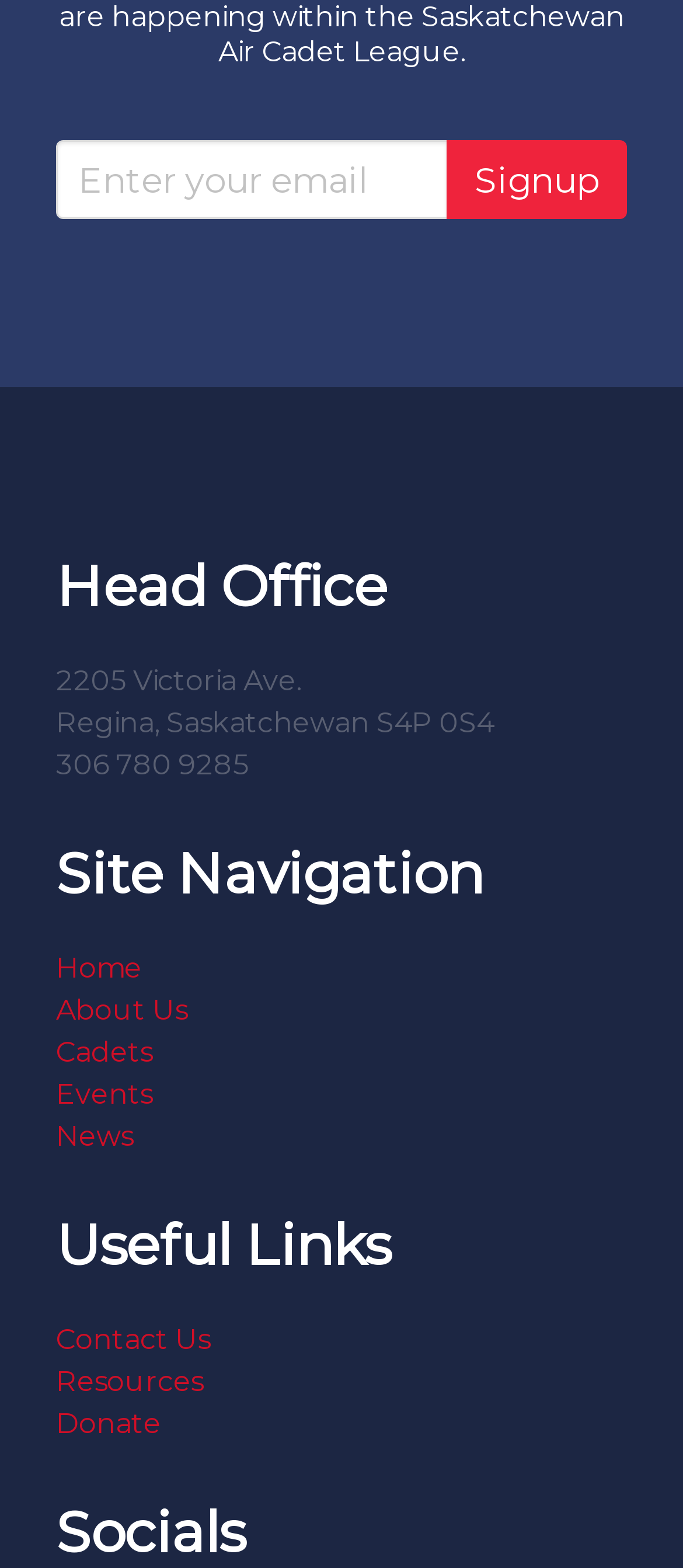Please determine the bounding box coordinates of the element's region to click for the following instruction: "Donate".

[0.082, 0.897, 0.236, 0.918]